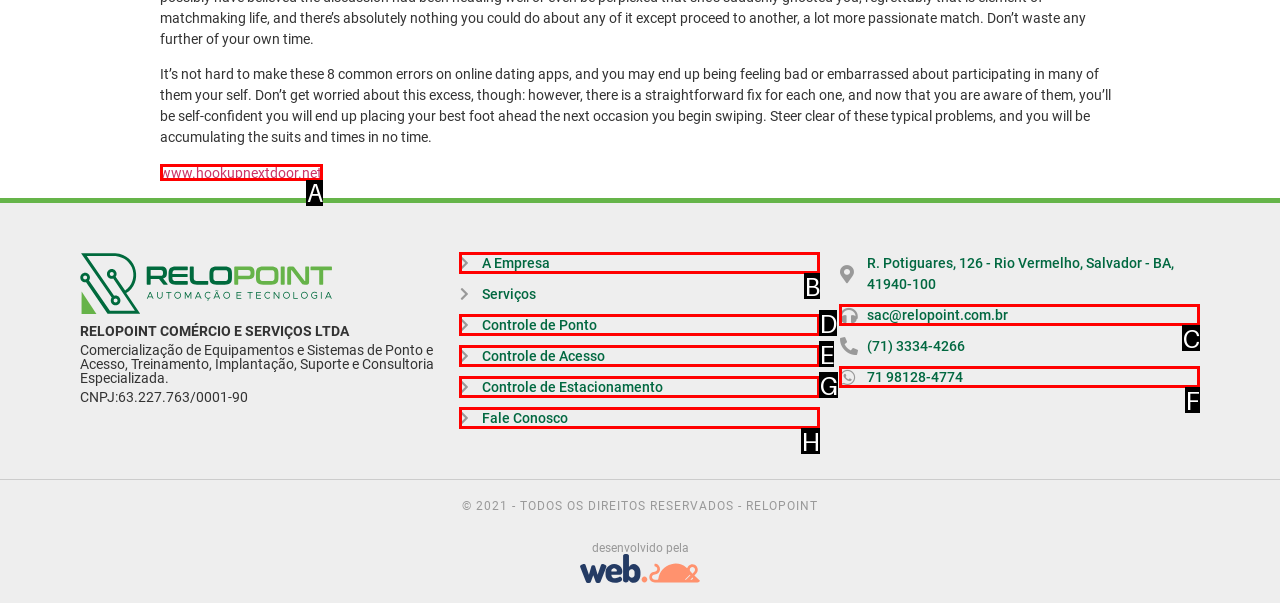Identify the HTML element to click to execute this task: visit the company website Respond with the letter corresponding to the proper option.

A